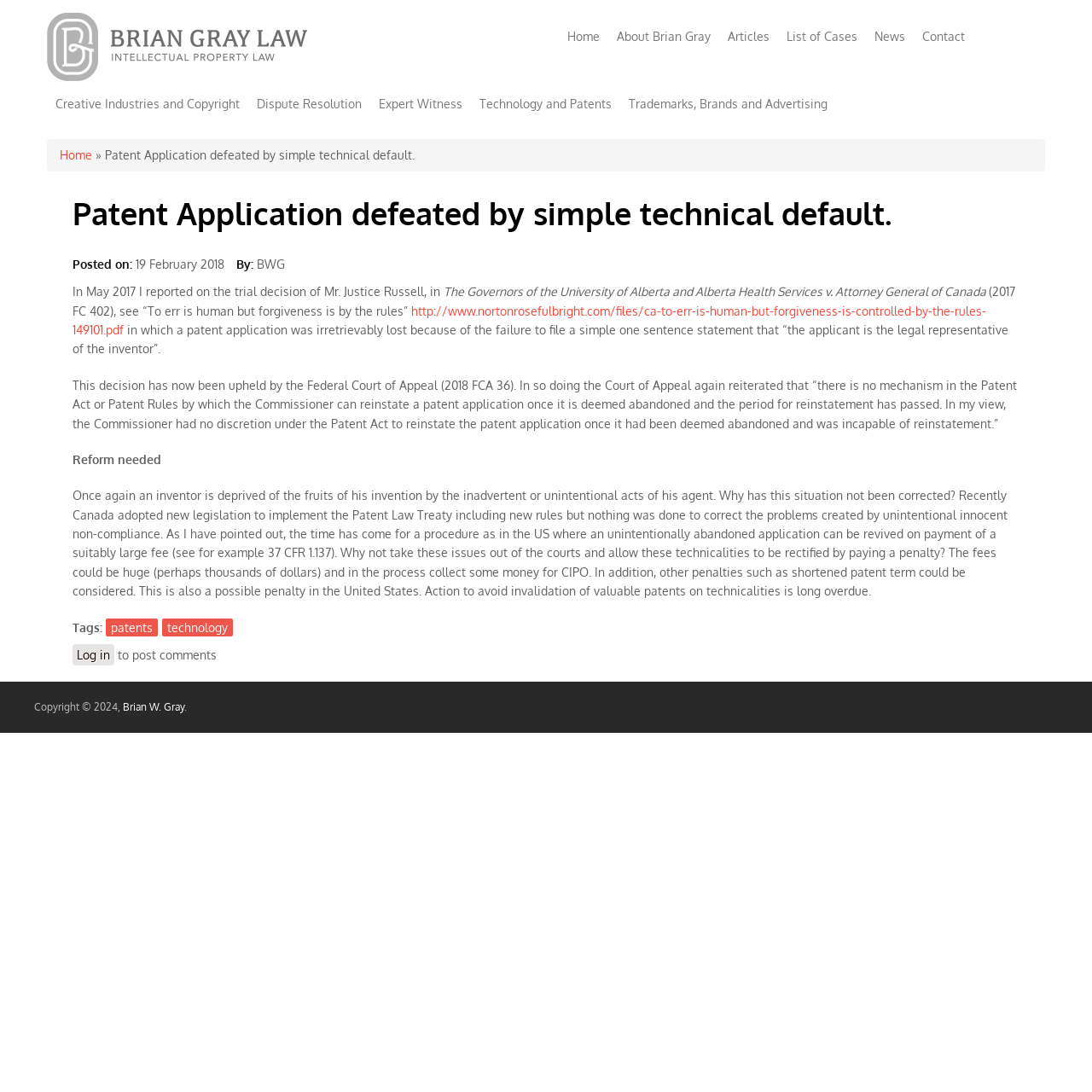What is the name of the law firm?
Look at the screenshot and respond with a single word or phrase.

Brian W. Gray Law